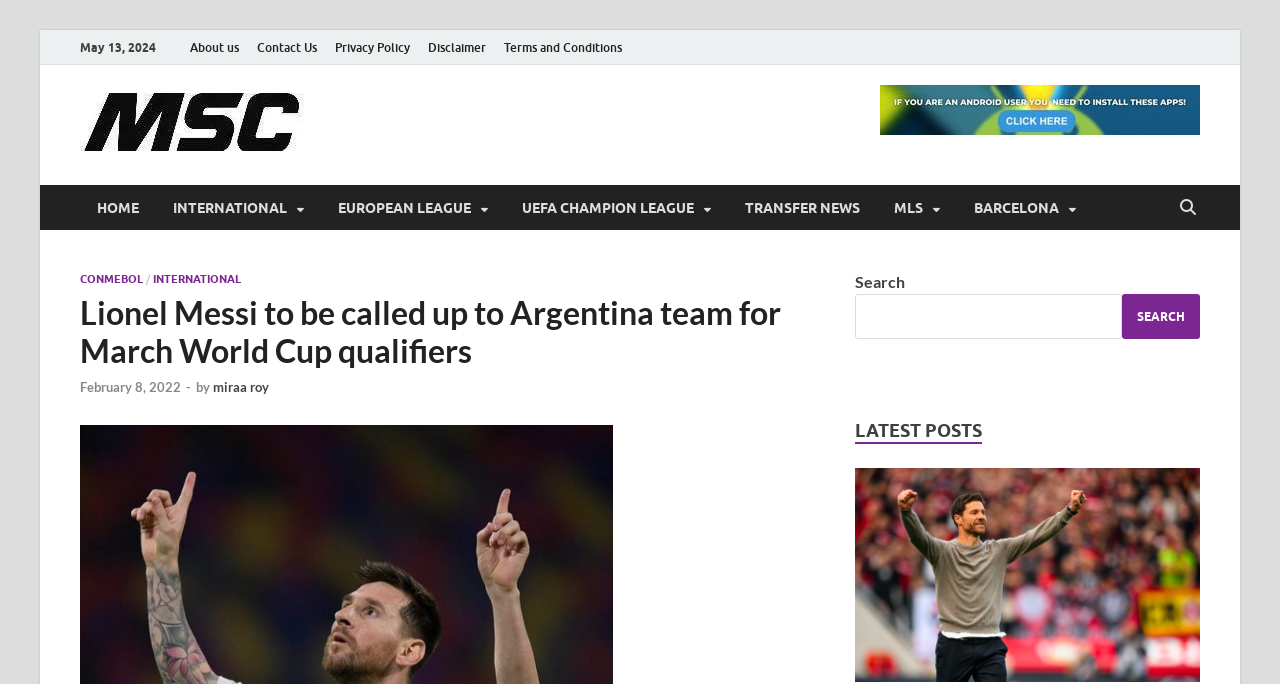Using the information in the image, give a comprehensive answer to the question: 
What is the name of the image shown in the LATEST POSTS section?

I found the image 'xavi-alonso' in the LATEST POSTS section, which is likely to be a related news or article.